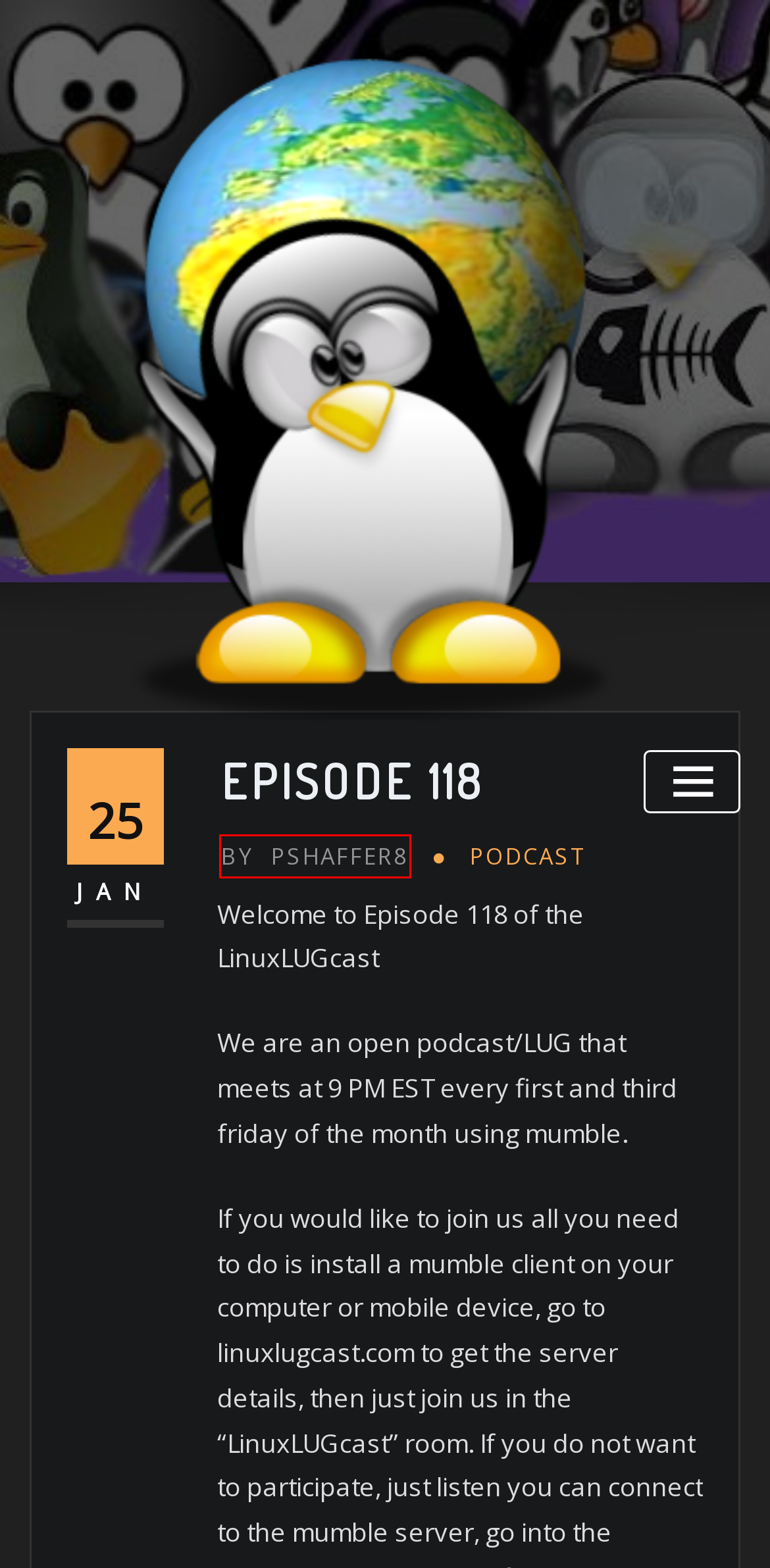Given a webpage screenshot featuring a red rectangle around a UI element, please determine the best description for the new webpage that appears after the element within the bounding box is clicked. The options are:
A. Dell Venue 128GB, Wi-Fi - Black for sale online | eBay
B. rEFInd - ArchWiki
C. TrueOS Discontinuation - TrueNAS
D. pshaffer8 – LinuxLUGCast
E. wireless - RTL8812AU Usb adapter driver issues - Ask Ubuntu
F. LinuxLUGCast – The LUG for Everyone
G. January 2020 – LinuxLUGCast
H. Podcast – LinuxLUGCast

D